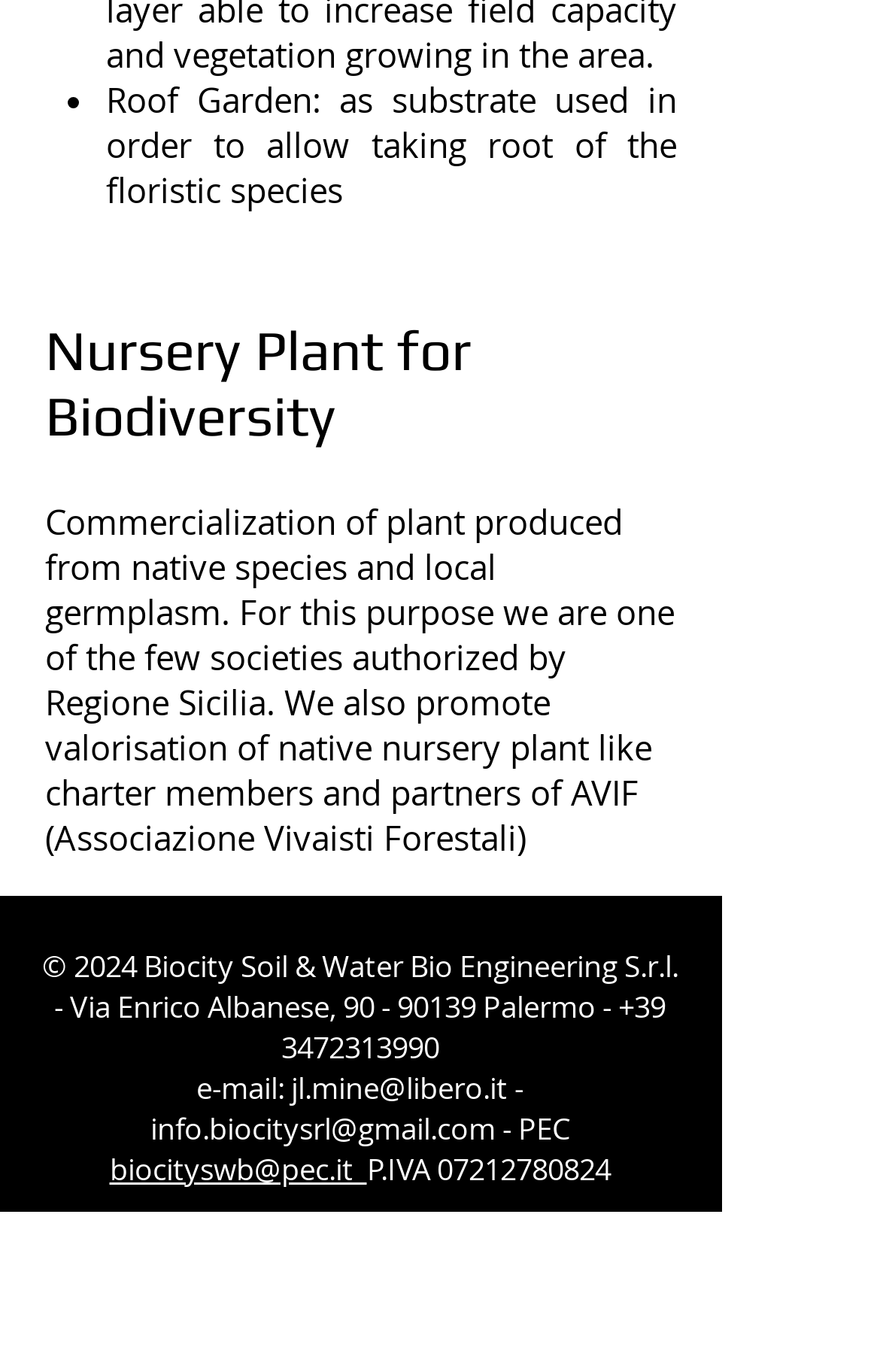Determine the bounding box coordinates for the clickable element to execute this instruction: "Click on the link to contact via email jl.mine@libero.it". Provide the coordinates as four float numbers between 0 and 1, i.e., [left, top, right, bottom].

[0.331, 0.778, 0.577, 0.808]